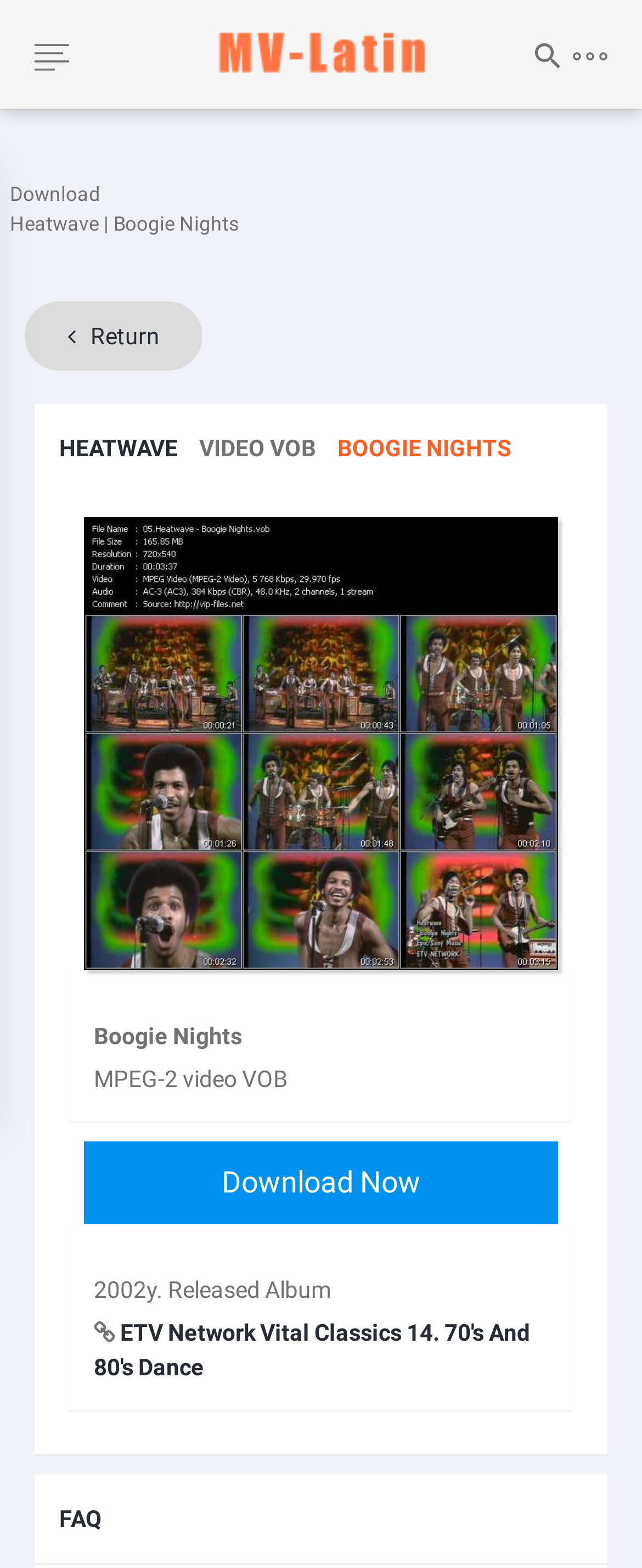Analyze the image and deliver a detailed answer to the question: What is the video format of Heatwave Boogie Nights?

From the description list detail, we can see that the video format of Heatwave Boogie Nights is MPEG-2 video VOB.